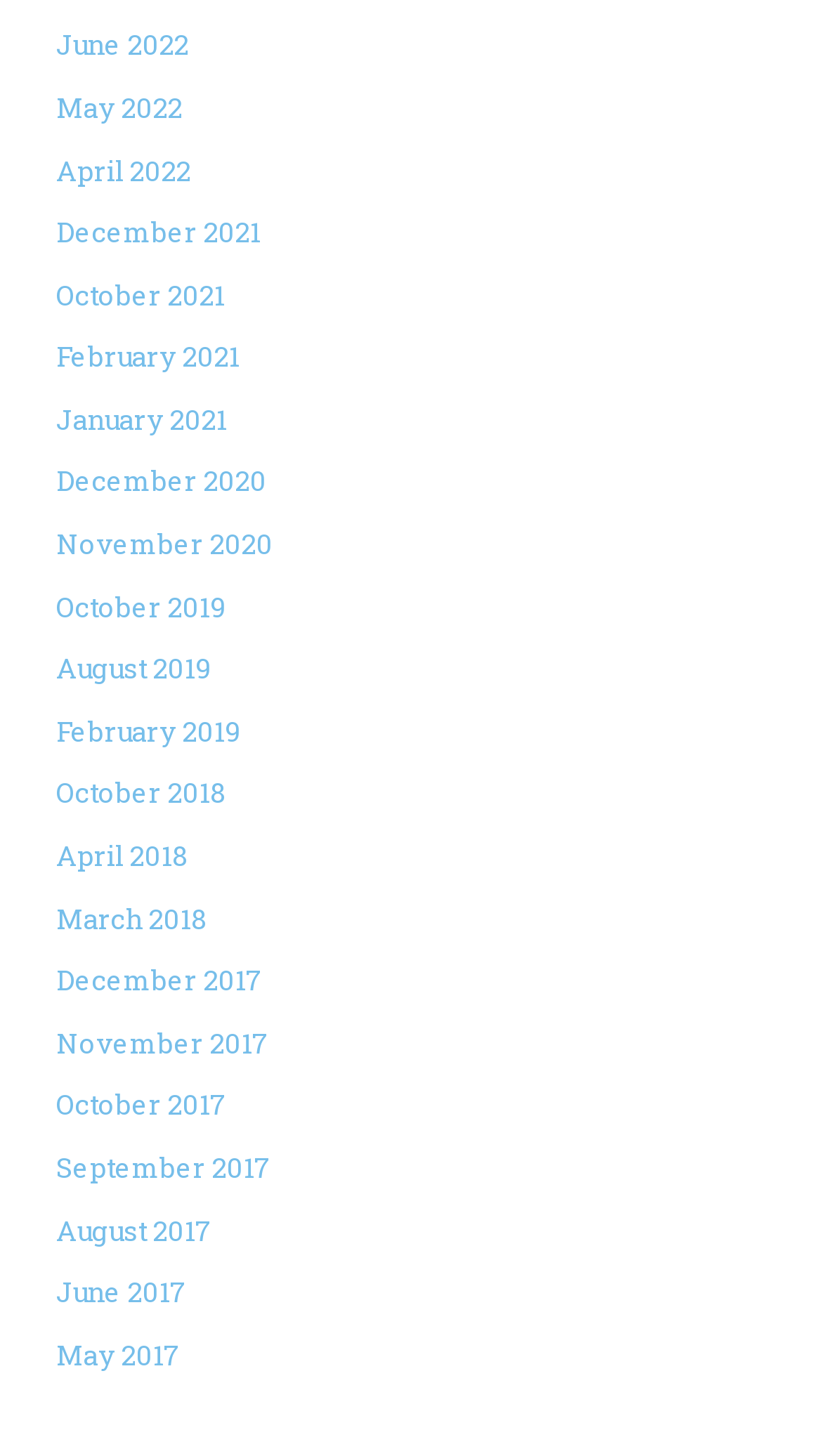Locate the bounding box coordinates of the UI element described by: "April 2022". The bounding box coordinates should consist of four float numbers between 0 and 1, i.e., [left, top, right, bottom].

[0.068, 0.103, 0.232, 0.13]